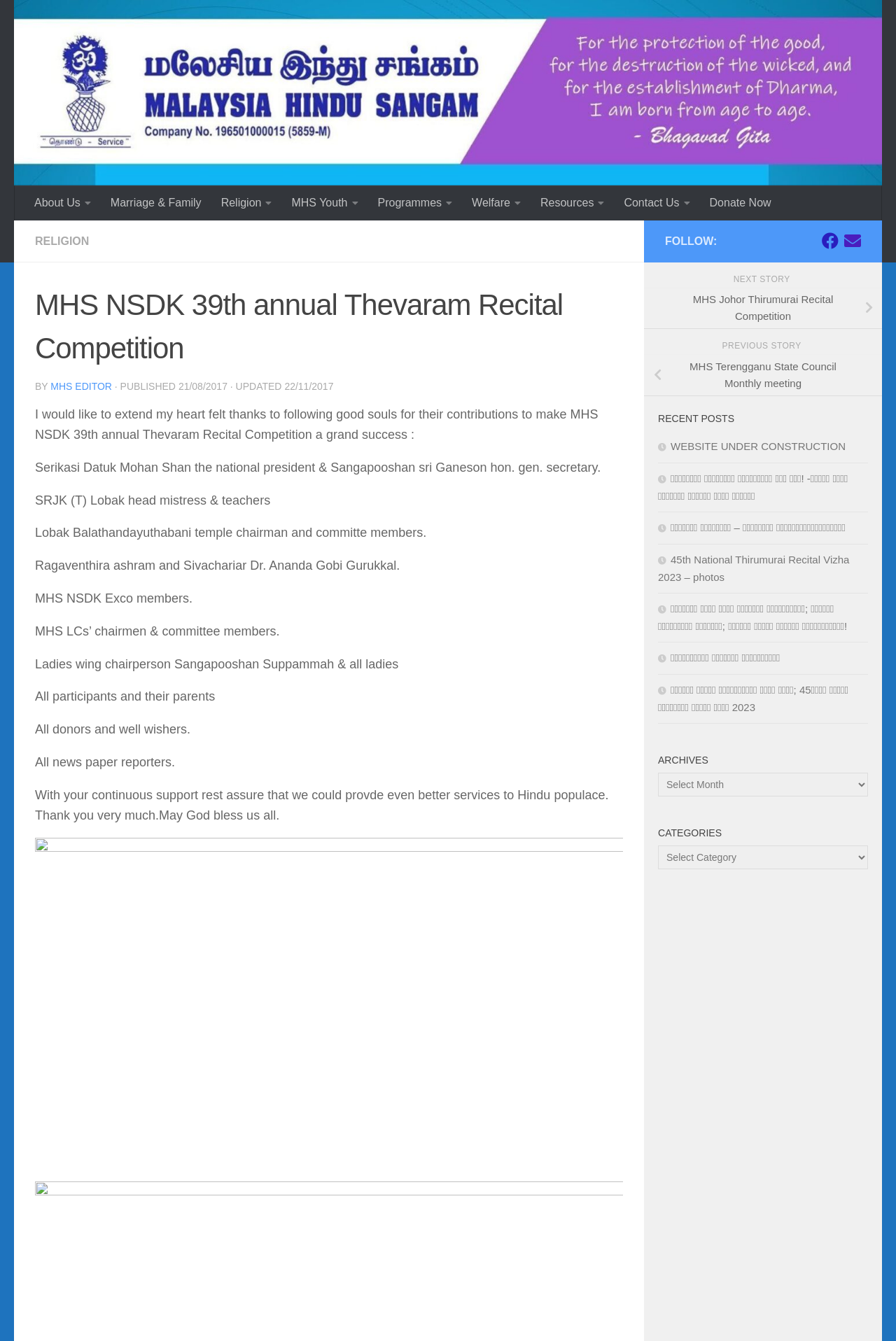Please identify the bounding box coordinates of the element's region that should be clicked to execute the following instruction: "Click on About Us". The bounding box coordinates must be four float numbers between 0 and 1, i.e., [left, top, right, bottom].

[0.027, 0.138, 0.112, 0.164]